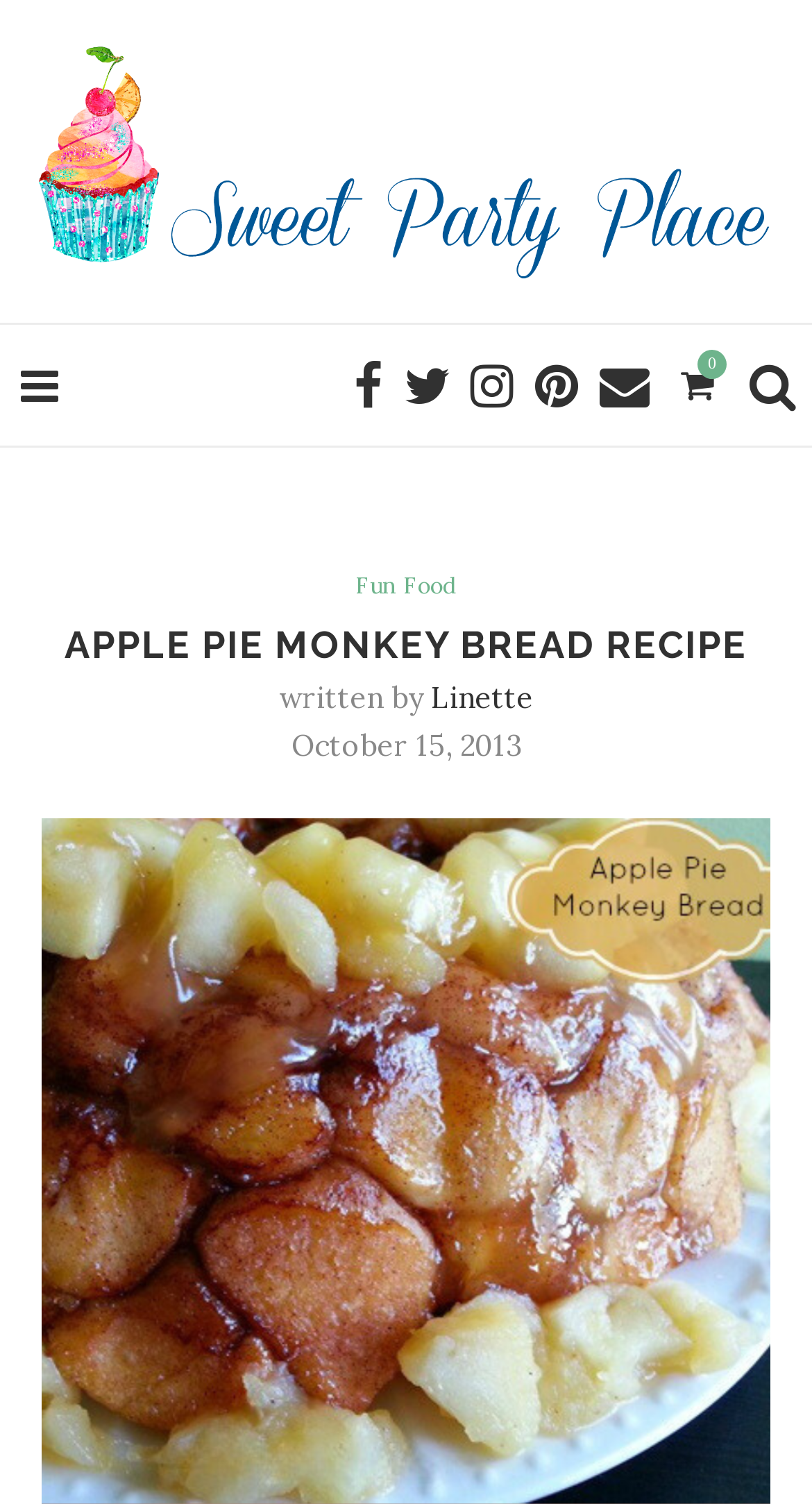Respond to the question below with a single word or phrase:
What is the topic of the article?

Apple Pie Monkey Bread Recipe